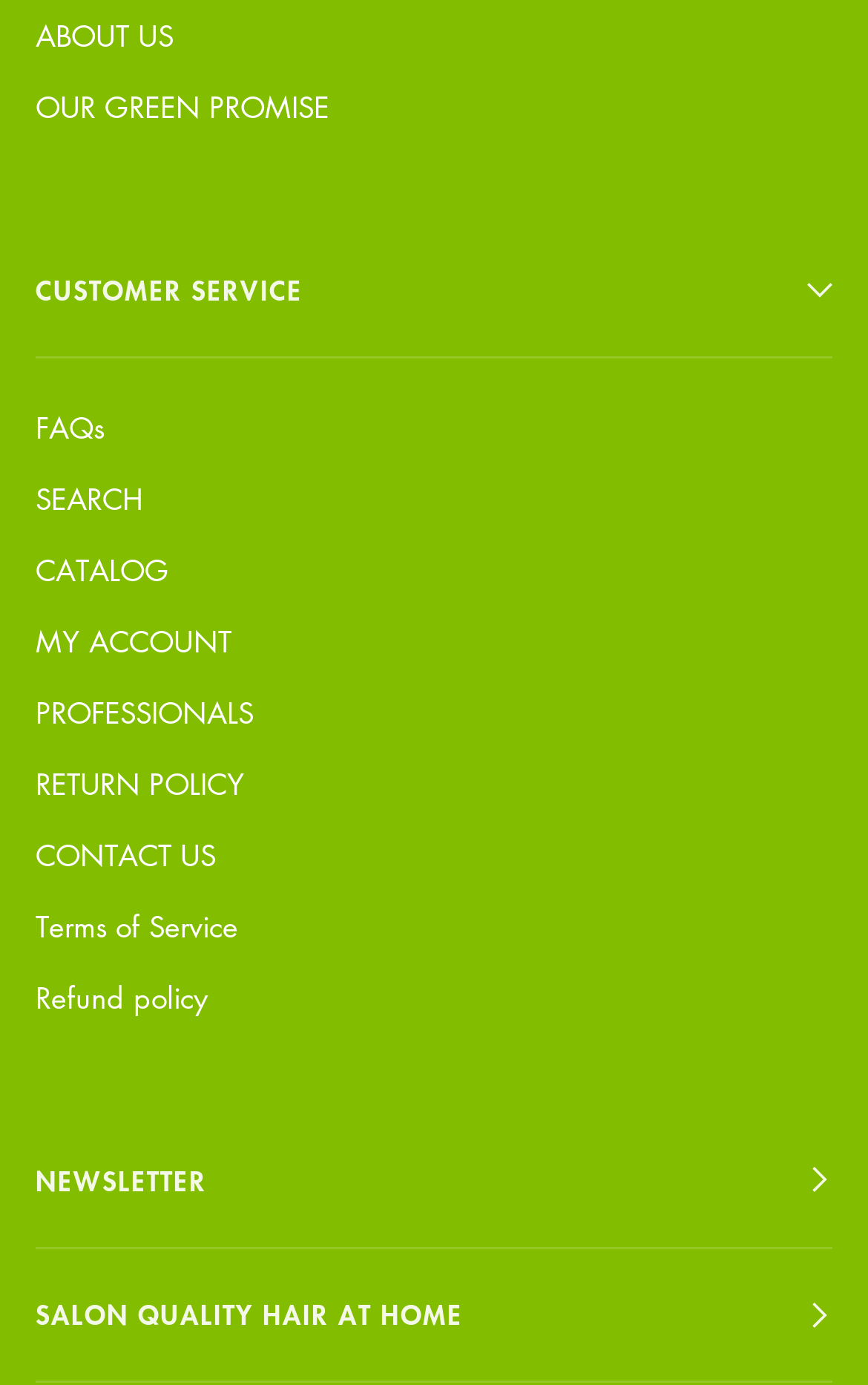Specify the bounding box coordinates (top-left x, top-left y, bottom-right x, bottom-right y) of the UI element in the screenshot that matches this description: Terms of Service

[0.041, 0.652, 0.274, 0.683]